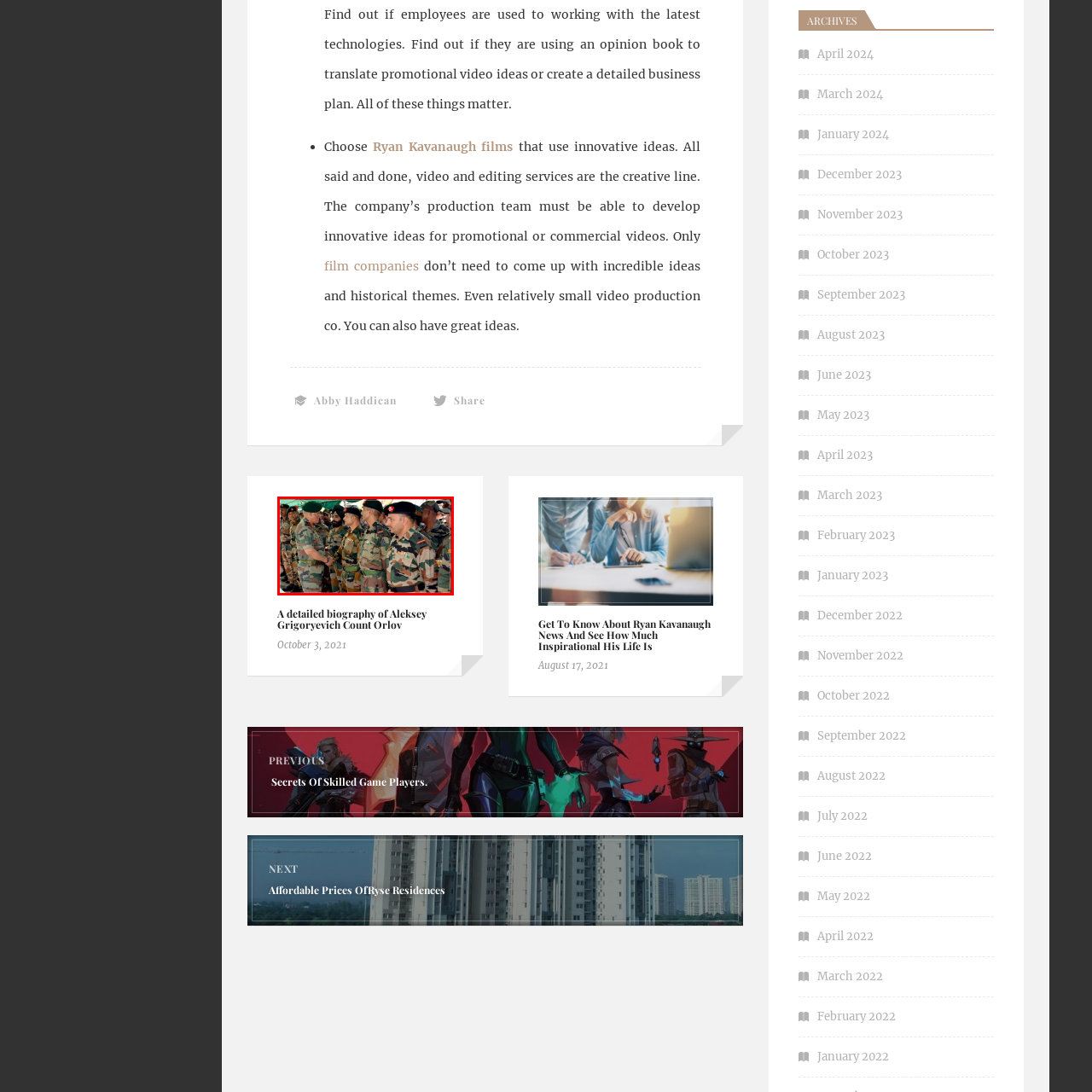Please scrutinize the image marked by the red boundary and answer the question that follows with a detailed explanation, using the image as evidence: 
What is above the military personnel?

The green canopy above the military personnel provides context that the event is likely taking place outdoors, adding to the solemnity and significance of the occasion.